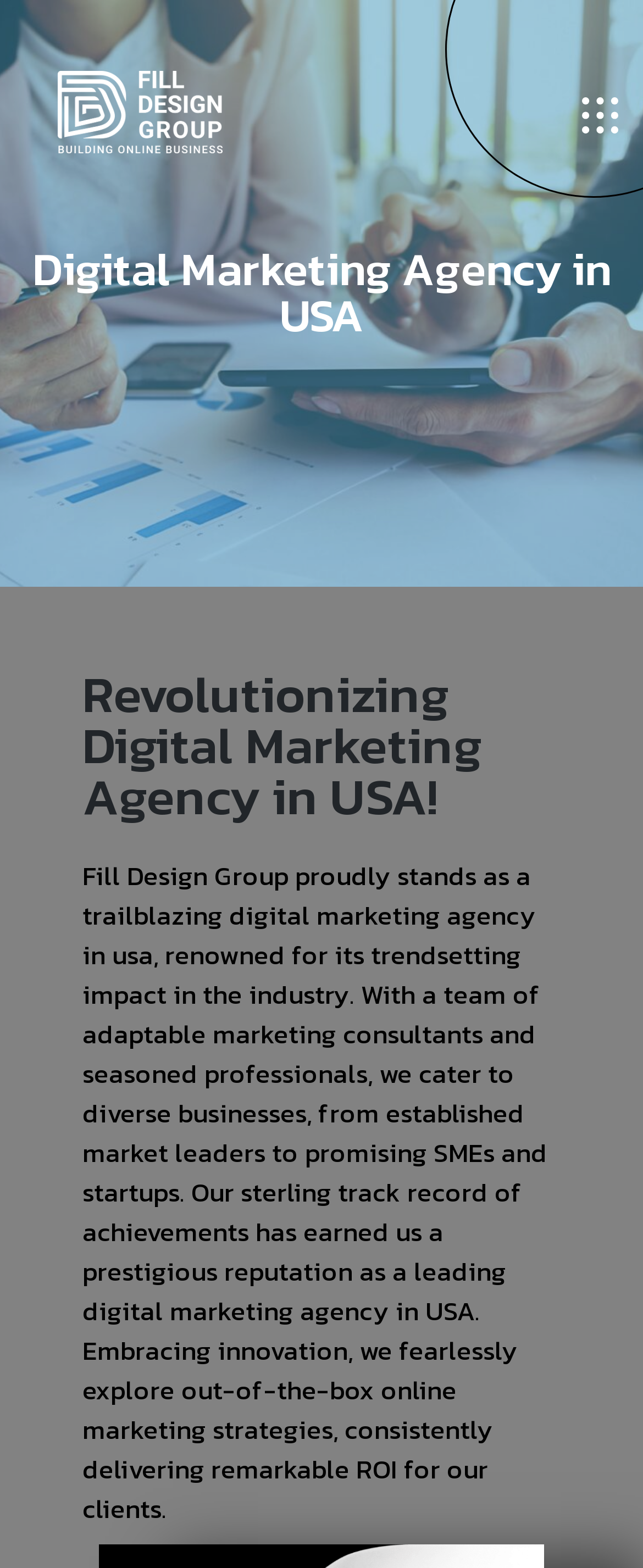Explain the webpage in detail.

The webpage is about a digital marketing agency in the USA, with a prominent logo at the top left corner. To the top right, there is a menubar icon button. Below the logo, there is a main heading that reads "Digital Marketing Agency in USA" spanning the entire width of the page. 

Further down, there is a larger, more attention-grabbing heading that says "Revolutionizing Digital Marketing Agency in USA!" positioned roughly in the middle of the page. Below this heading, there is a large block of text that describes the agency's services and achievements, taking up most of the page's width and height. The text explains that the agency is a trailblazer in the industry, catering to diverse businesses and delivering remarkable ROI for its clients.